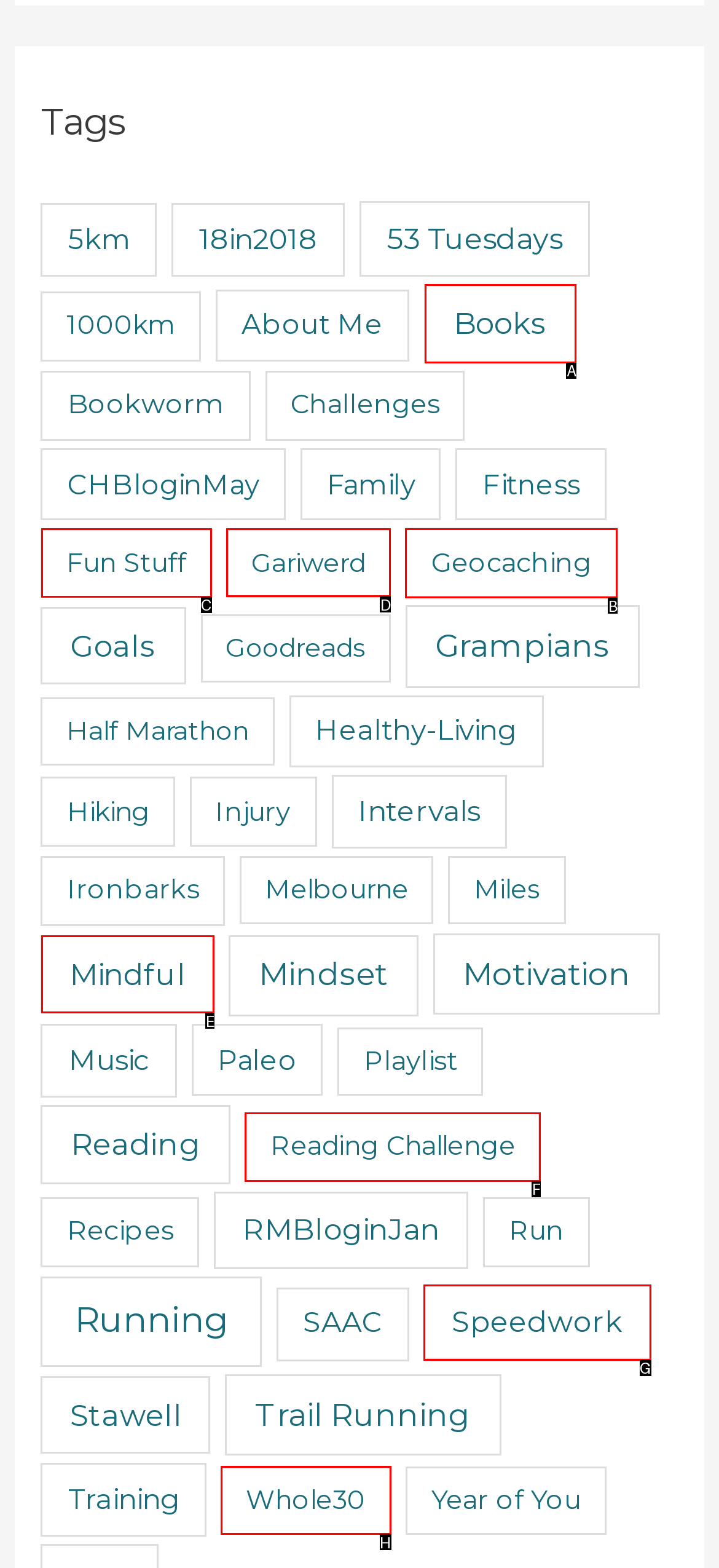With the provided description: Reading Challenge, select the most suitable HTML element. Respond with the letter of the selected option.

F